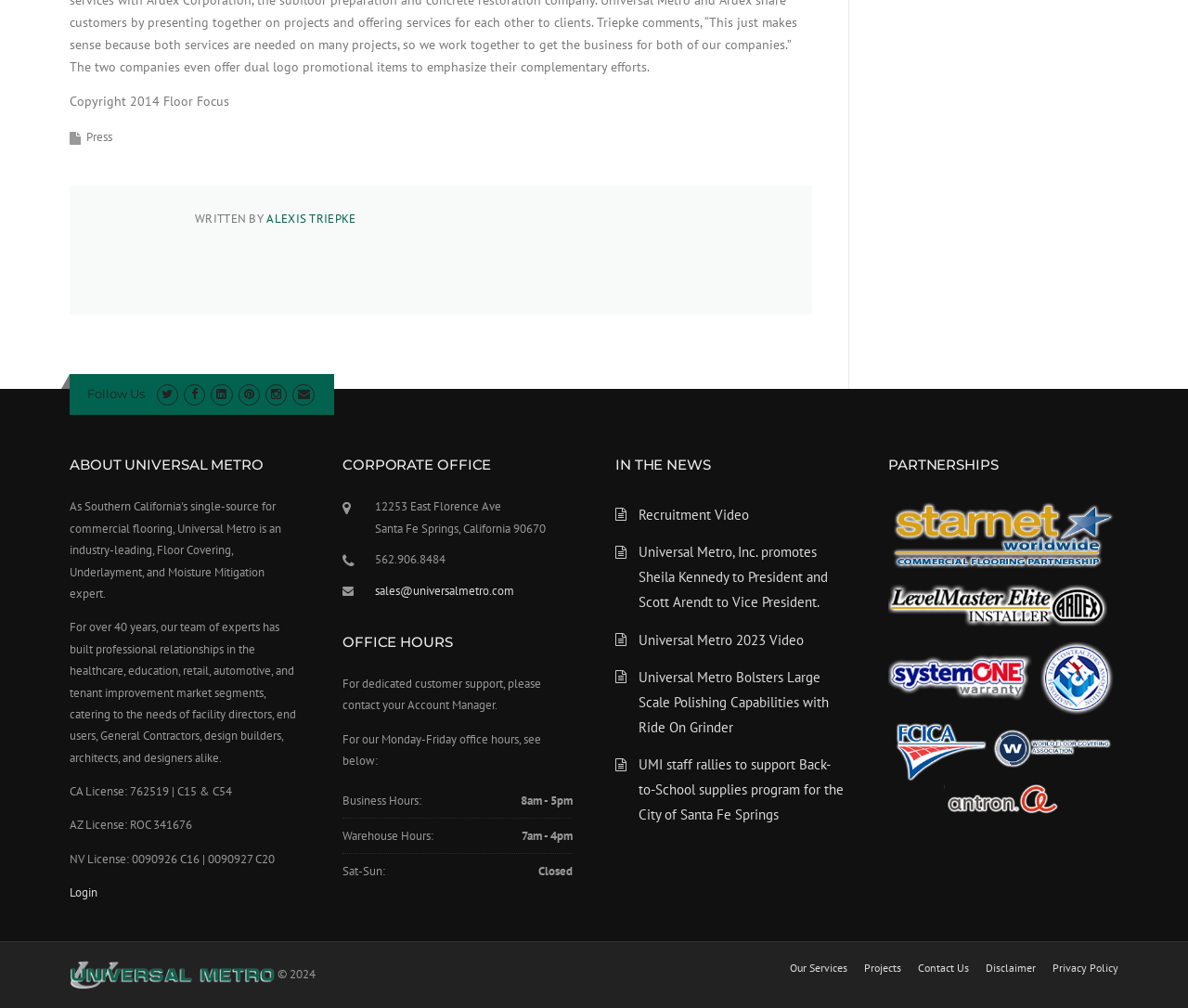Provide the bounding box coordinates of the area you need to click to execute the following instruction: "Follow Us on social media".

[0.073, 0.383, 0.121, 0.398]